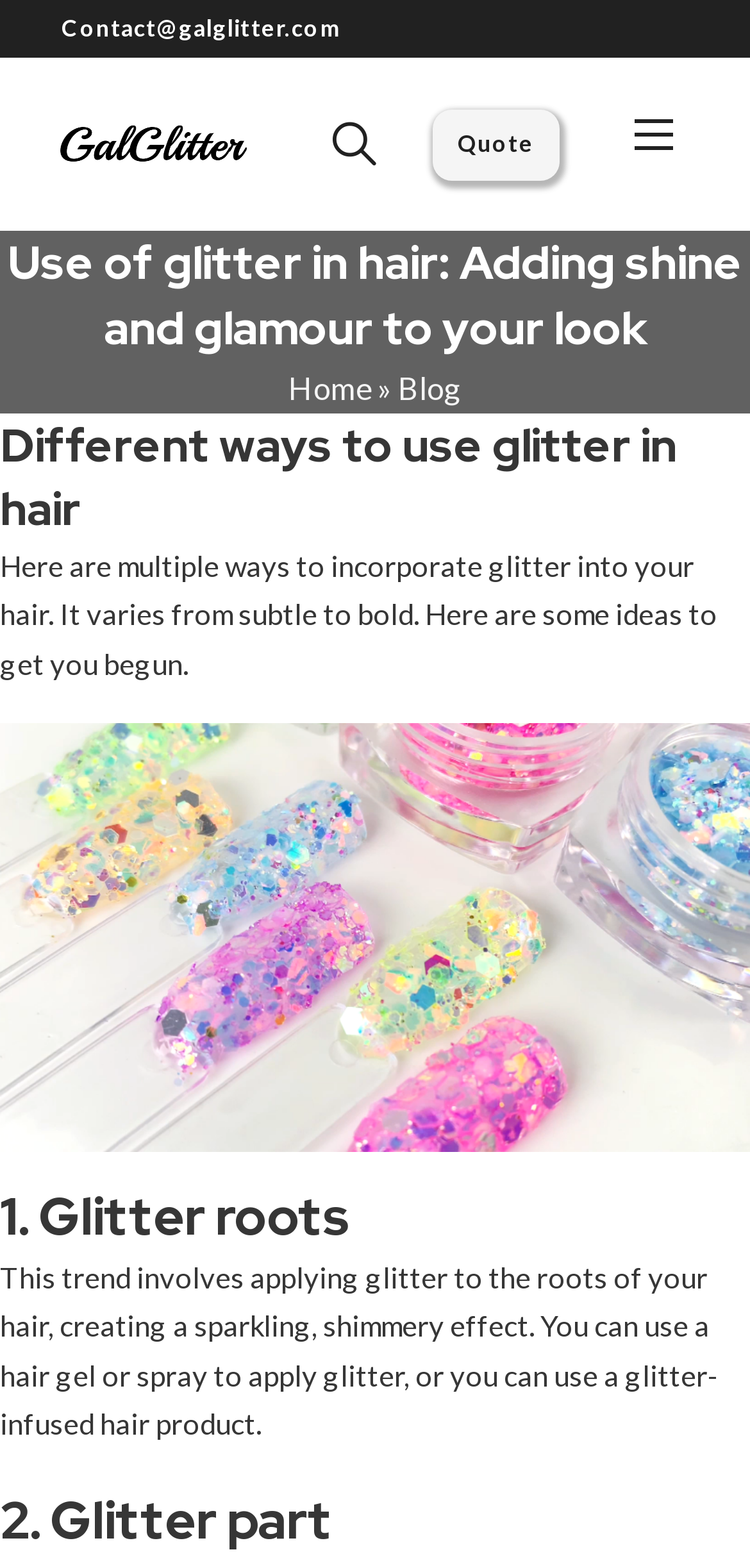Refer to the screenshot and give an in-depth answer to this question: What is the effect of applying glitter to the roots of hair?

I found that applying glitter to the roots of hair creates a sparkling, shimmery effect, as stated in the text description of the 'Glitter roots' section on the webpage.